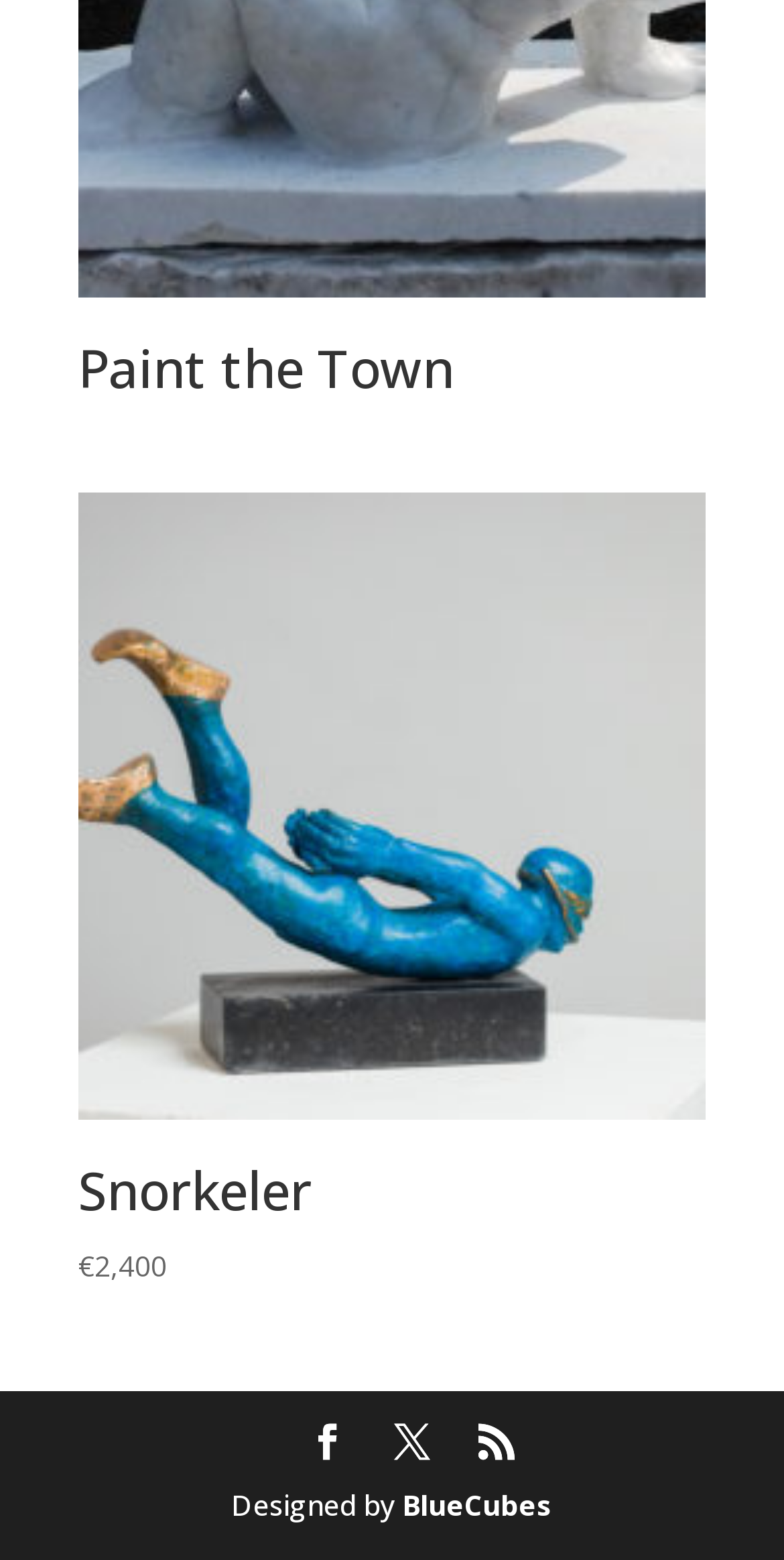Who designed the webpage?
Analyze the screenshot and provide a detailed answer to the question.

I found the designer of the webpage by looking at the link element with the text 'BlueCubes' which has a bounding box coordinate of [0.513, 0.952, 0.705, 0.977] and is preceded by the text 'Designed by'.